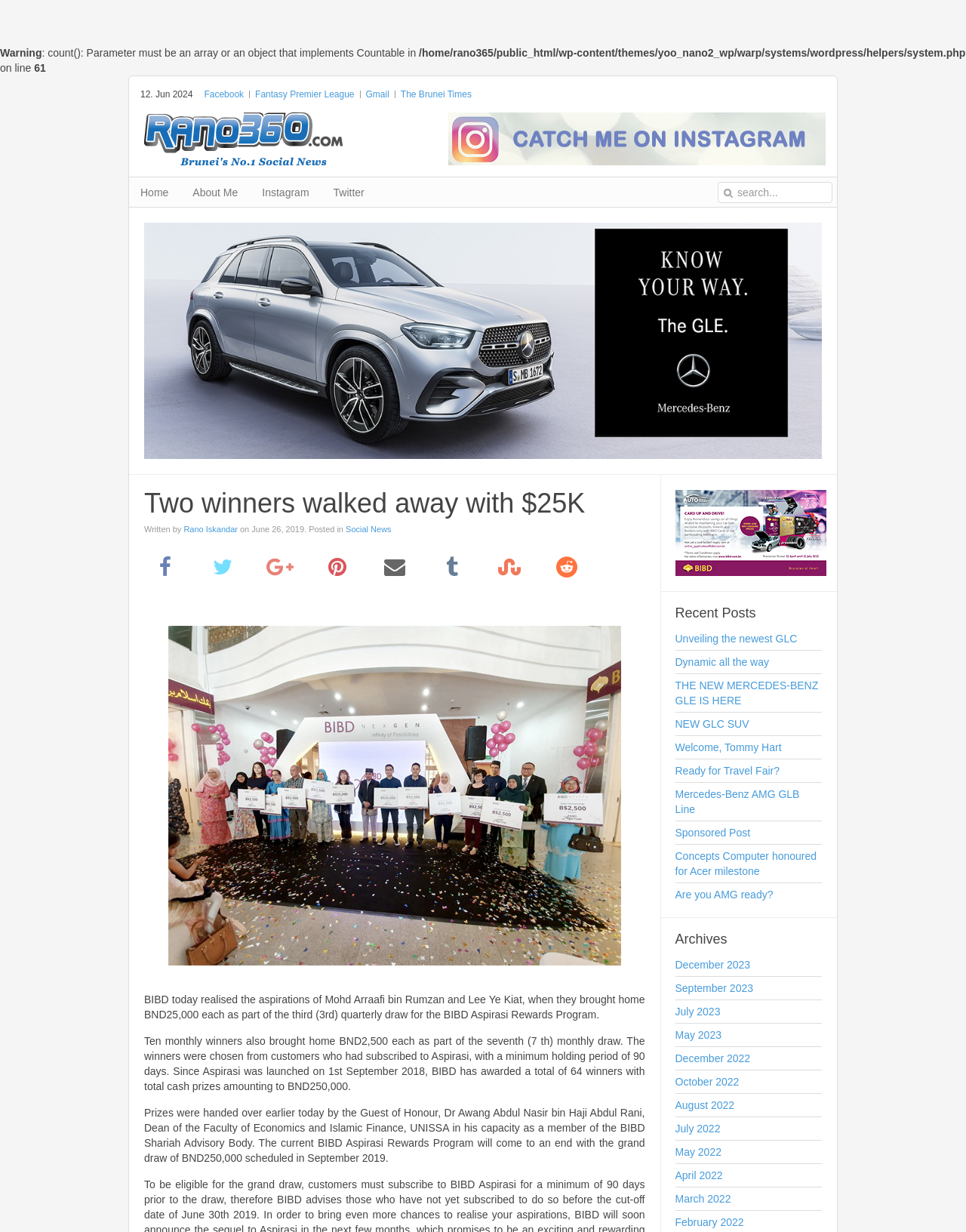What is the name of the program mentioned in the article?
Provide an in-depth and detailed answer to the question.

I found the answer by reading the first paragraph of the article which mentions the program by its full name.